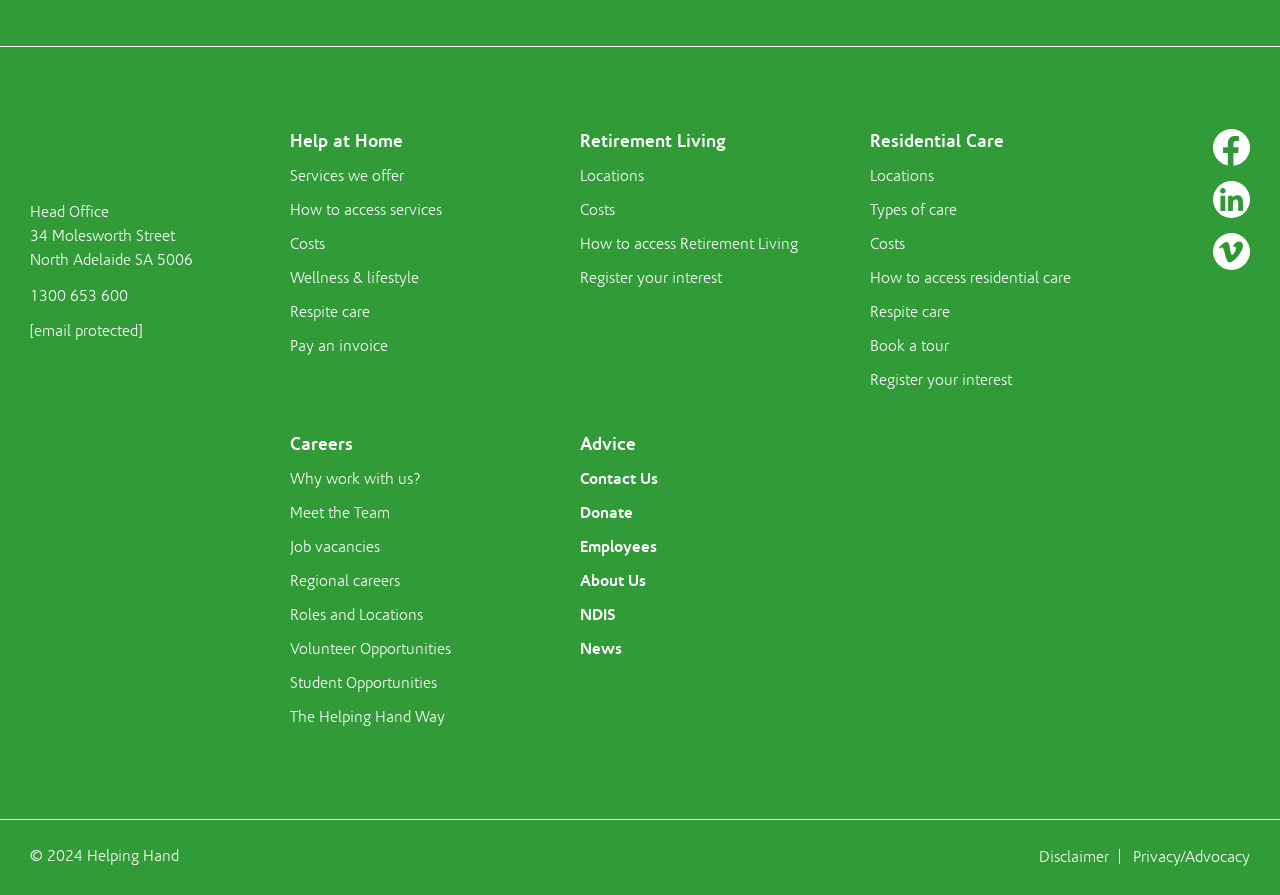Please determine the bounding box of the UI element that matches this description: child support. The coordinates should be given as (top-left x, top-left y, bottom-right x, bottom-right y), with all values between 0 and 1.

None